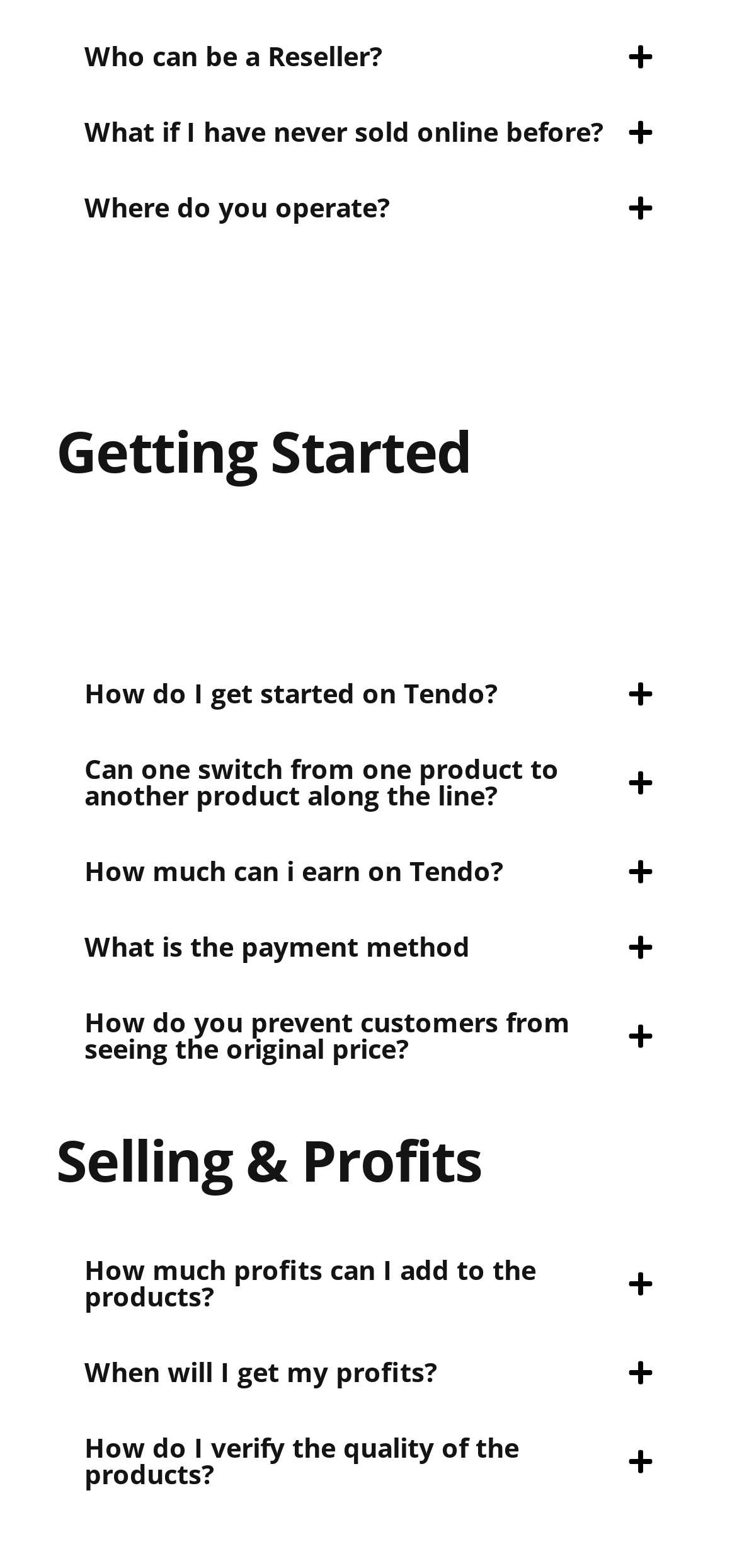Locate and provide the bounding box coordinates for the HTML element that matches this description: "Where do you operate?".

[0.076, 0.109, 0.924, 0.155]